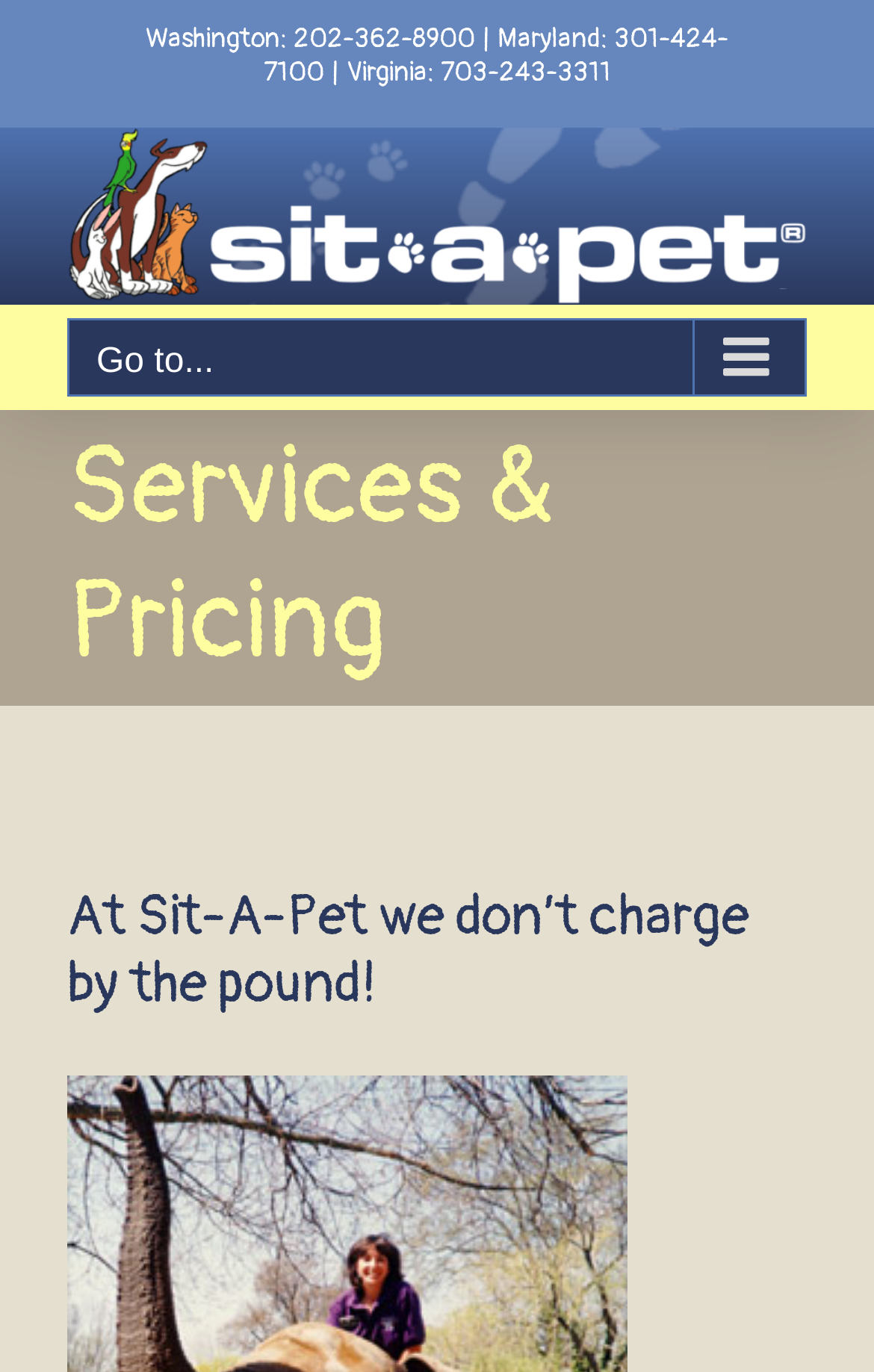Please respond to the question with a concise word or phrase:
What is the phone number for Washington?

202-362-8900